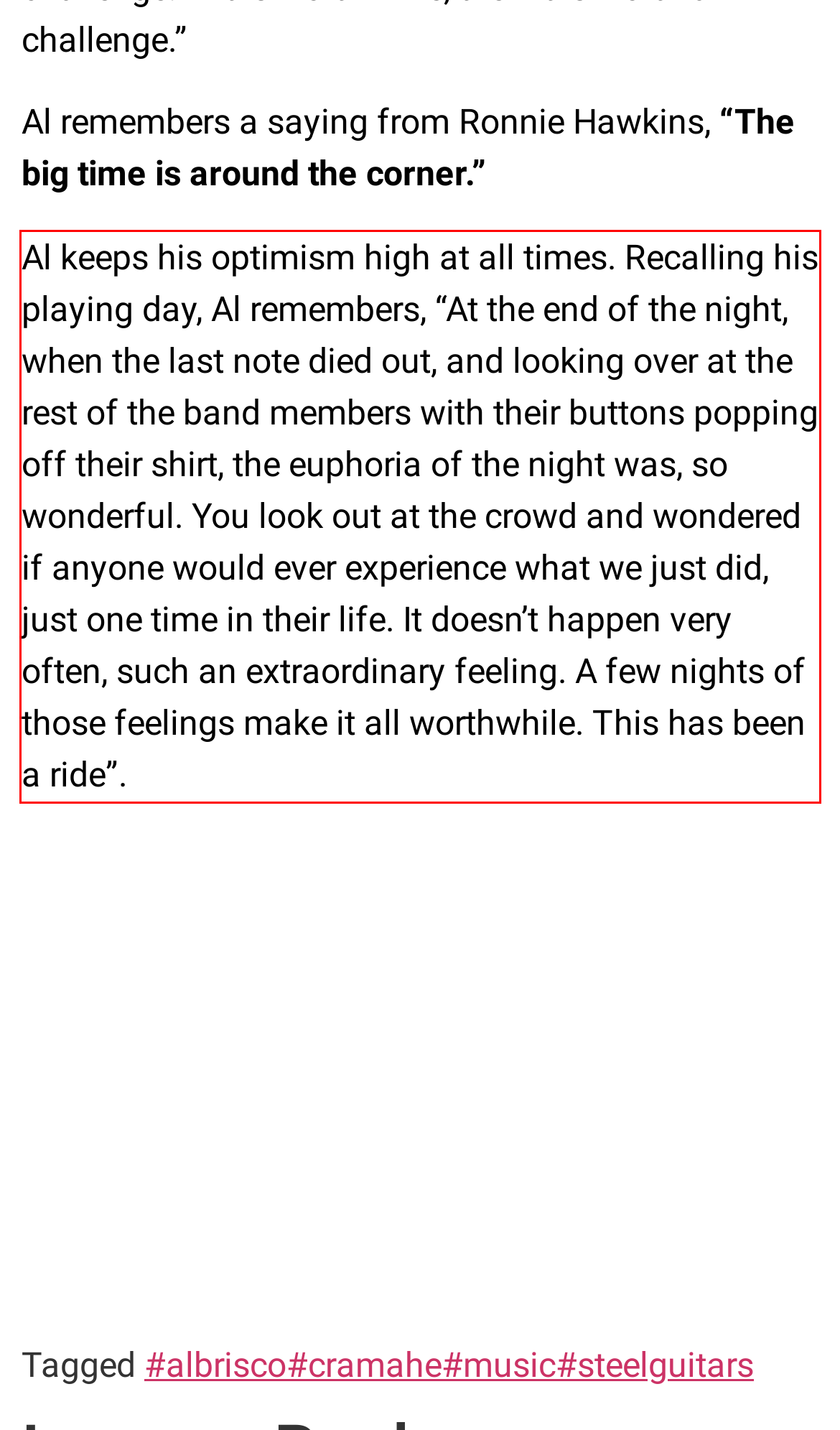You are presented with a webpage screenshot featuring a red bounding box. Perform OCR on the text inside the red bounding box and extract the content.

Al keeps his optimism high at all times. Recalling his playing day, Al remembers, “At the end of the night, when the last note died out, and looking over at the rest of the band members with their buttons popping off their shirt, the euphoria of the night was, so wonderful. You look out at the crowd and wondered if anyone would ever experience what we just did, just one time in their life. It doesn’t happen very often, such an extraordinary feeling. A few nights of those feelings make it all worthwhile. This has been a ride”.